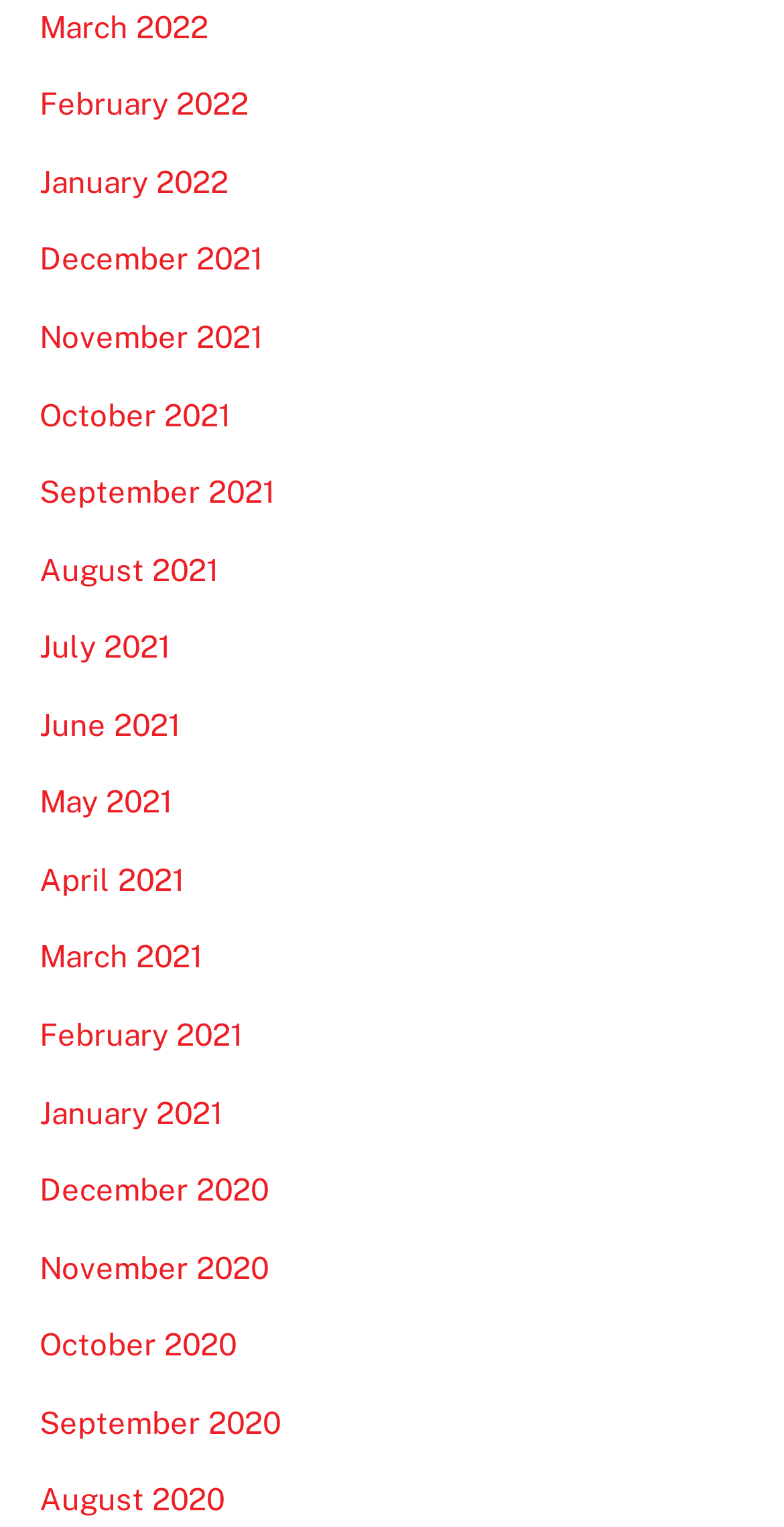How many links are there in the first row? Using the information from the screenshot, answer with a single word or phrase.

4